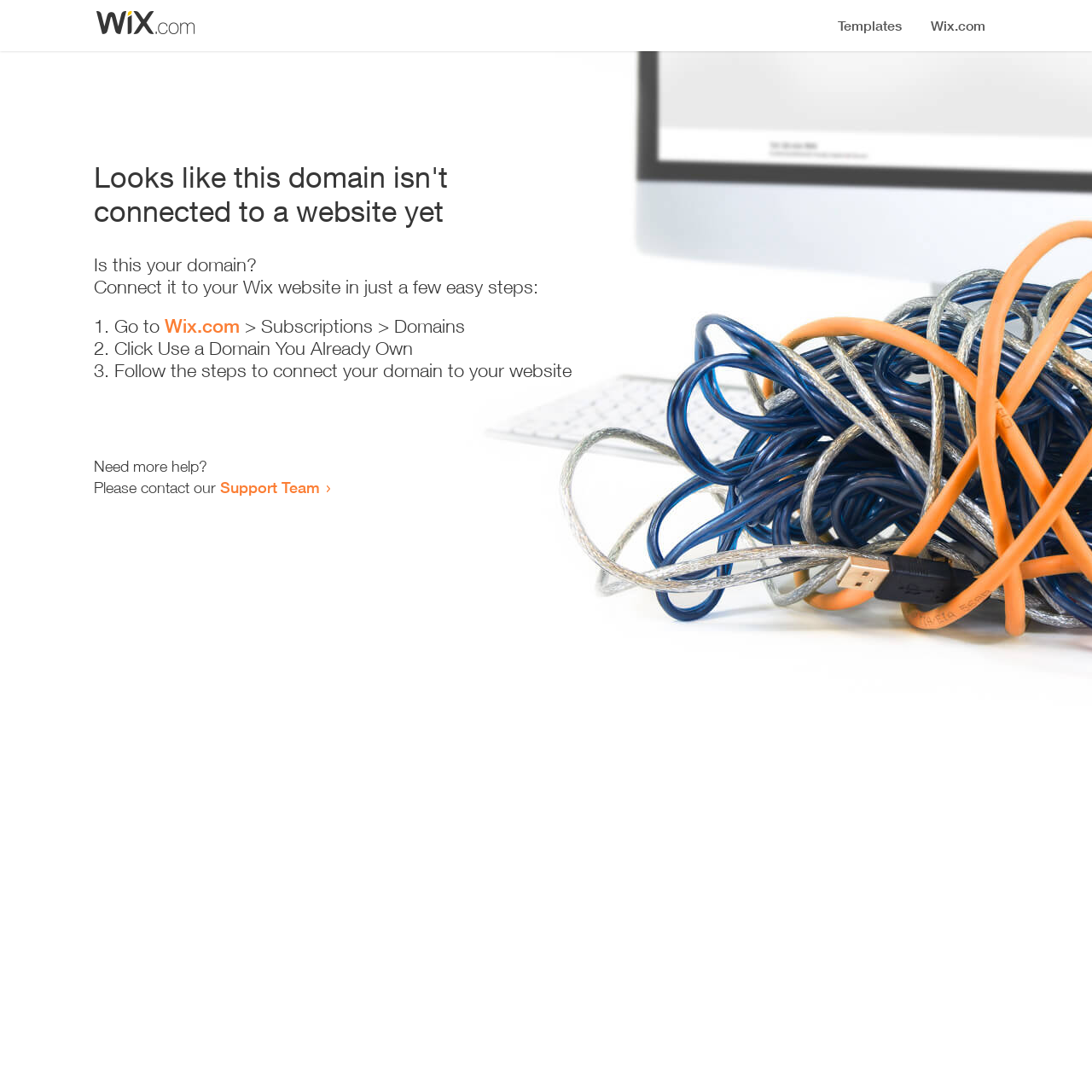Provide a one-word or short-phrase answer to the question:
What is the first step to connect my domain?

Go to Wix.com